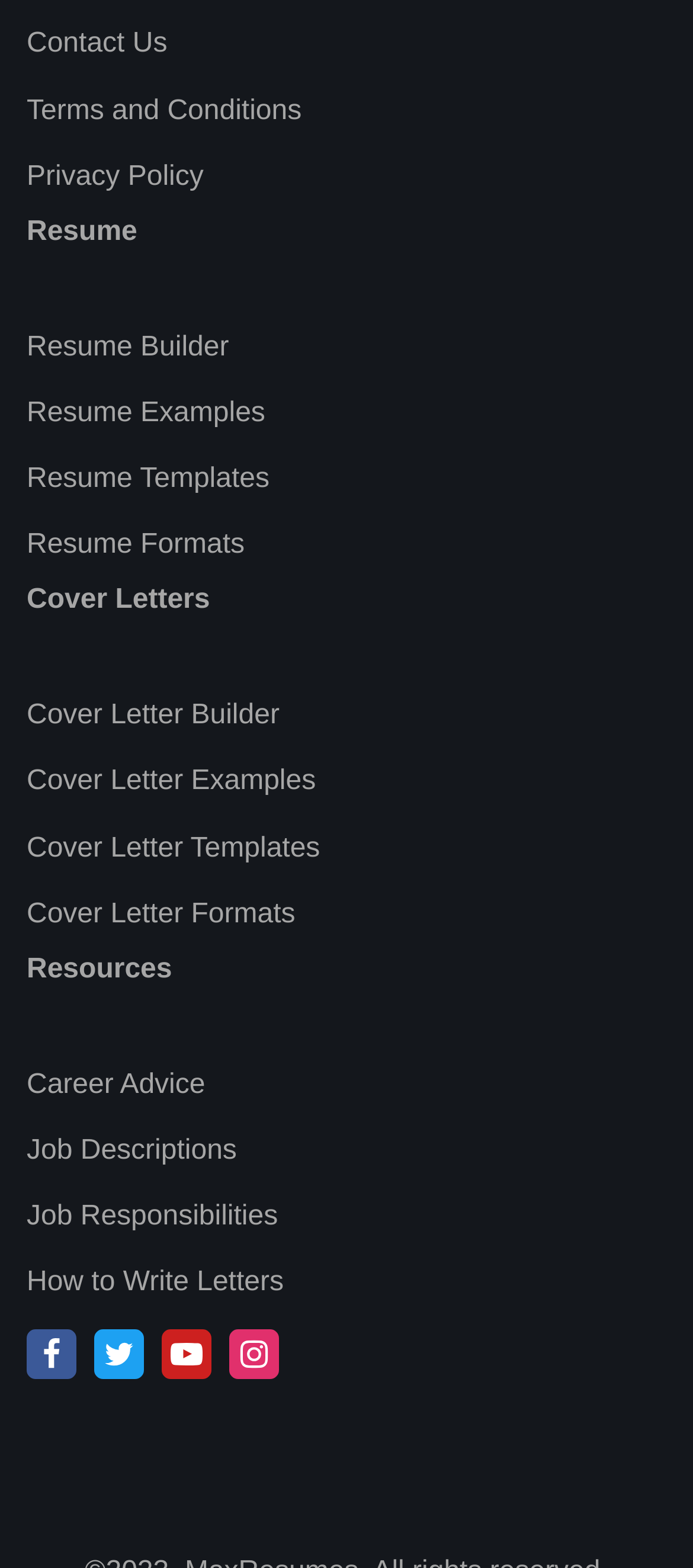Respond to the following question with a brief word or phrase:
How many social media links are present on the webpage?

4